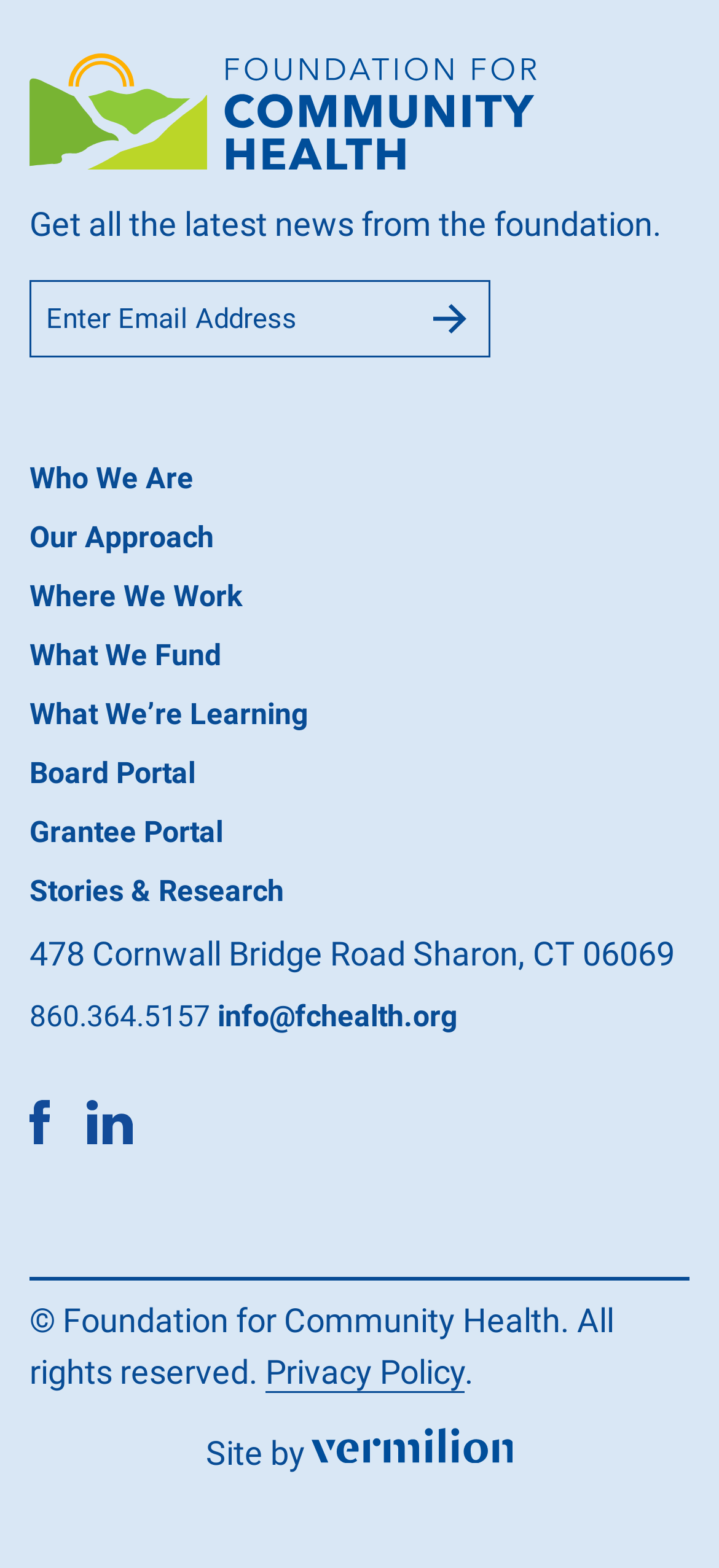Using a single word or phrase, answer the following question: 
What is the address of the Foundation for Community Health?

478 Cornwall Bridge Road Sharon, CT 06069